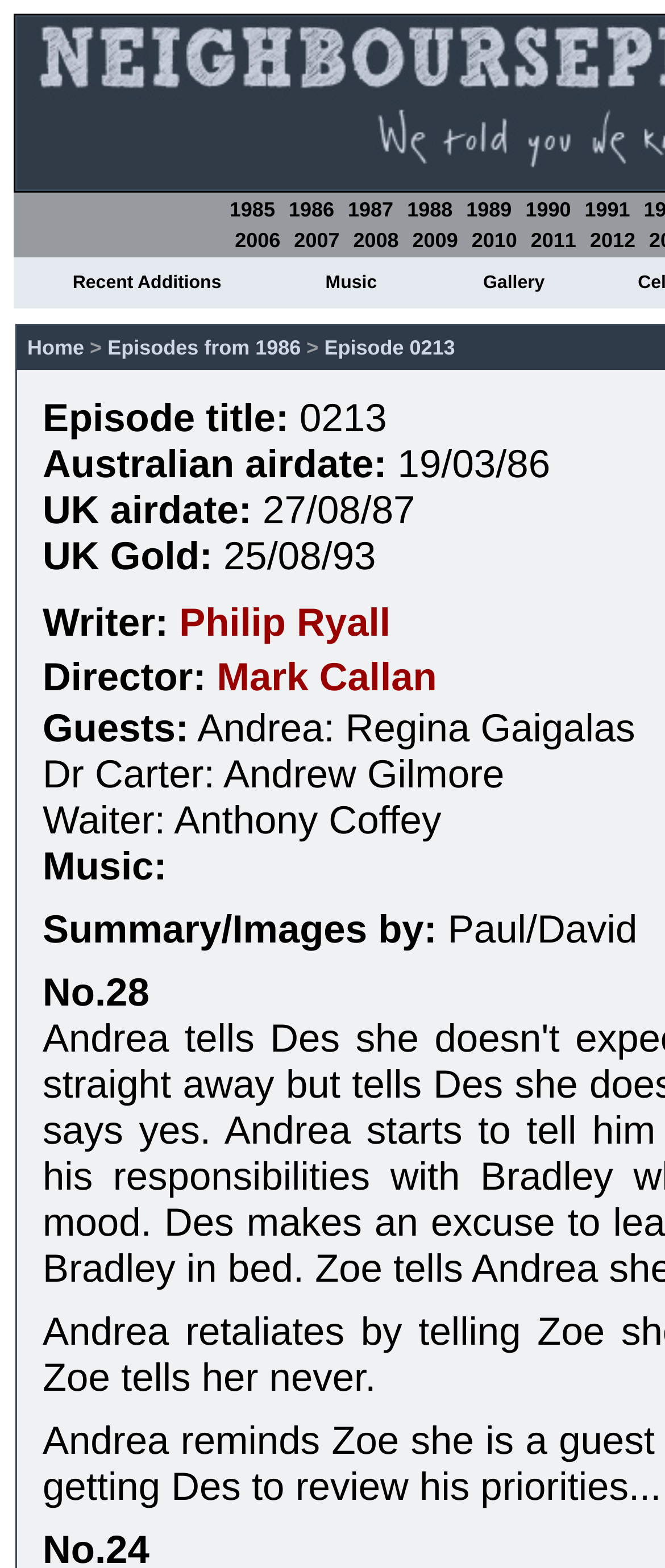Locate and provide the bounding box coordinates for the HTML element that matches this description: "2009".

[0.62, 0.146, 0.689, 0.161]